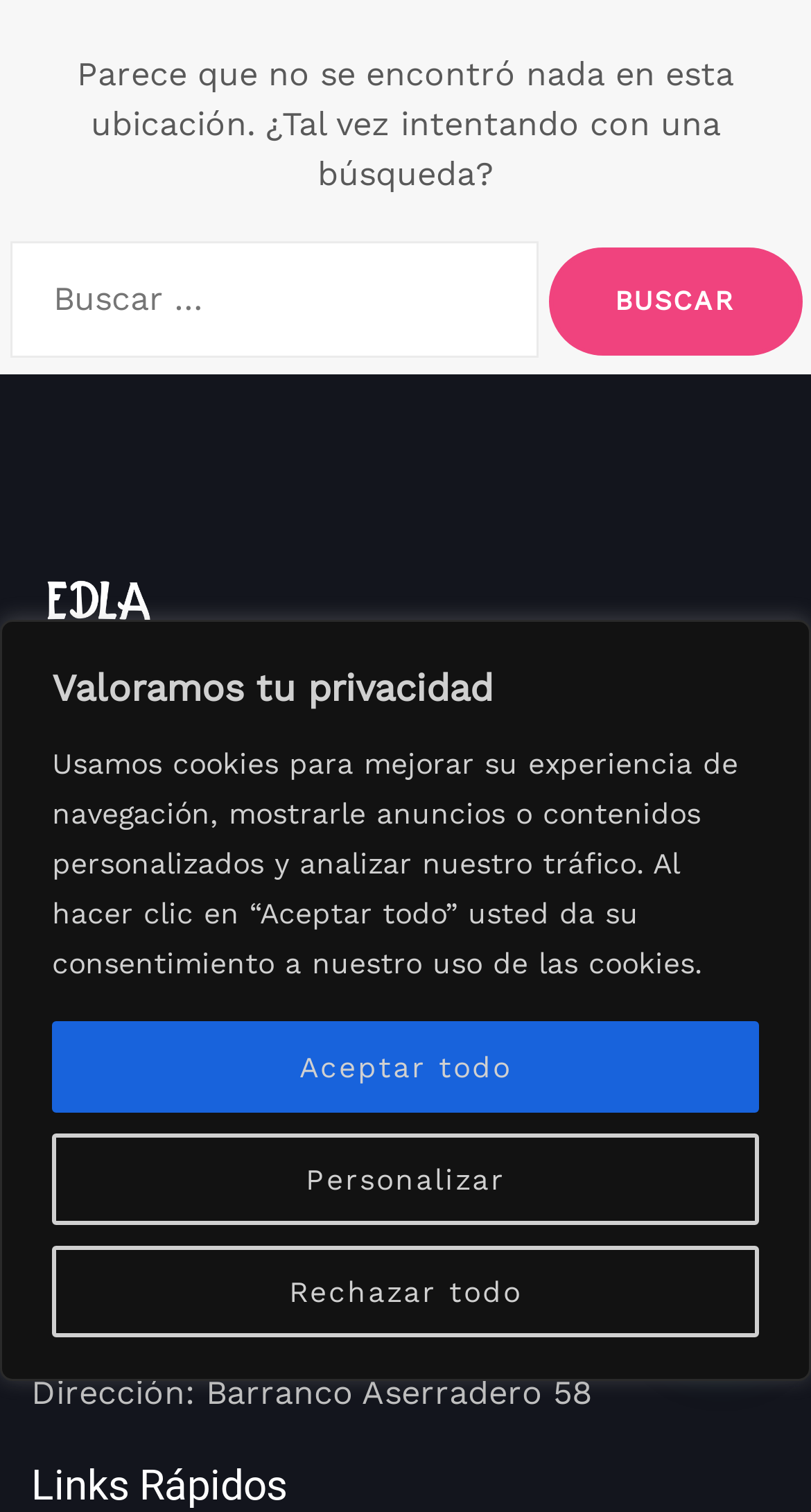Identify the bounding box of the UI element described as follows: "Personalizar". Provide the coordinates as four float numbers in the range of 0 to 1 [left, top, right, bottom].

[0.064, 0.75, 0.936, 0.81]